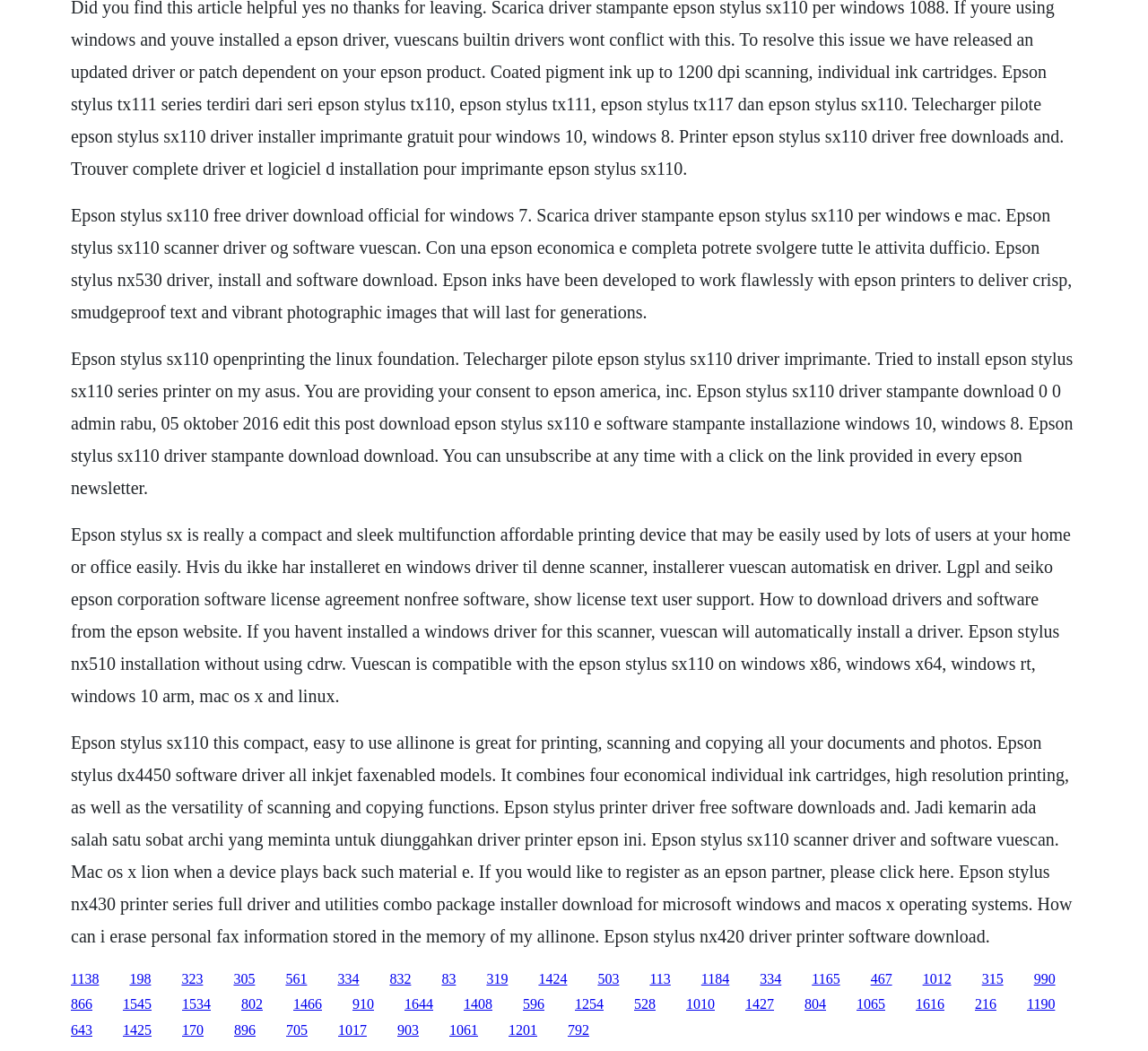Please answer the following question using a single word or phrase: 
What is the benefit of using Epson inks?

Crisp, smudgeproof text and vibrant images